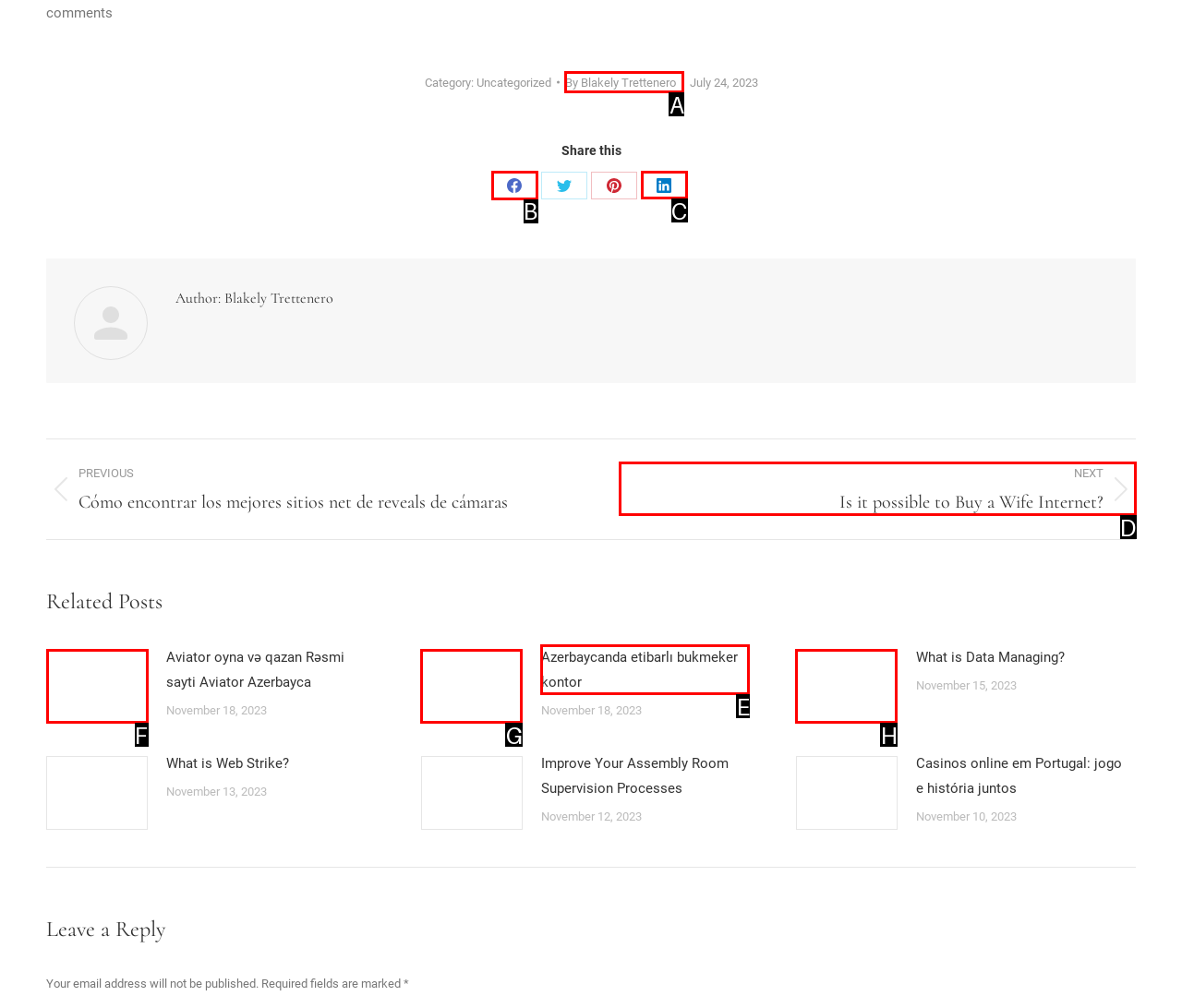Determine the letter of the UI element that you need to click to perform the task: Share on Facebook.
Provide your answer with the appropriate option's letter.

B